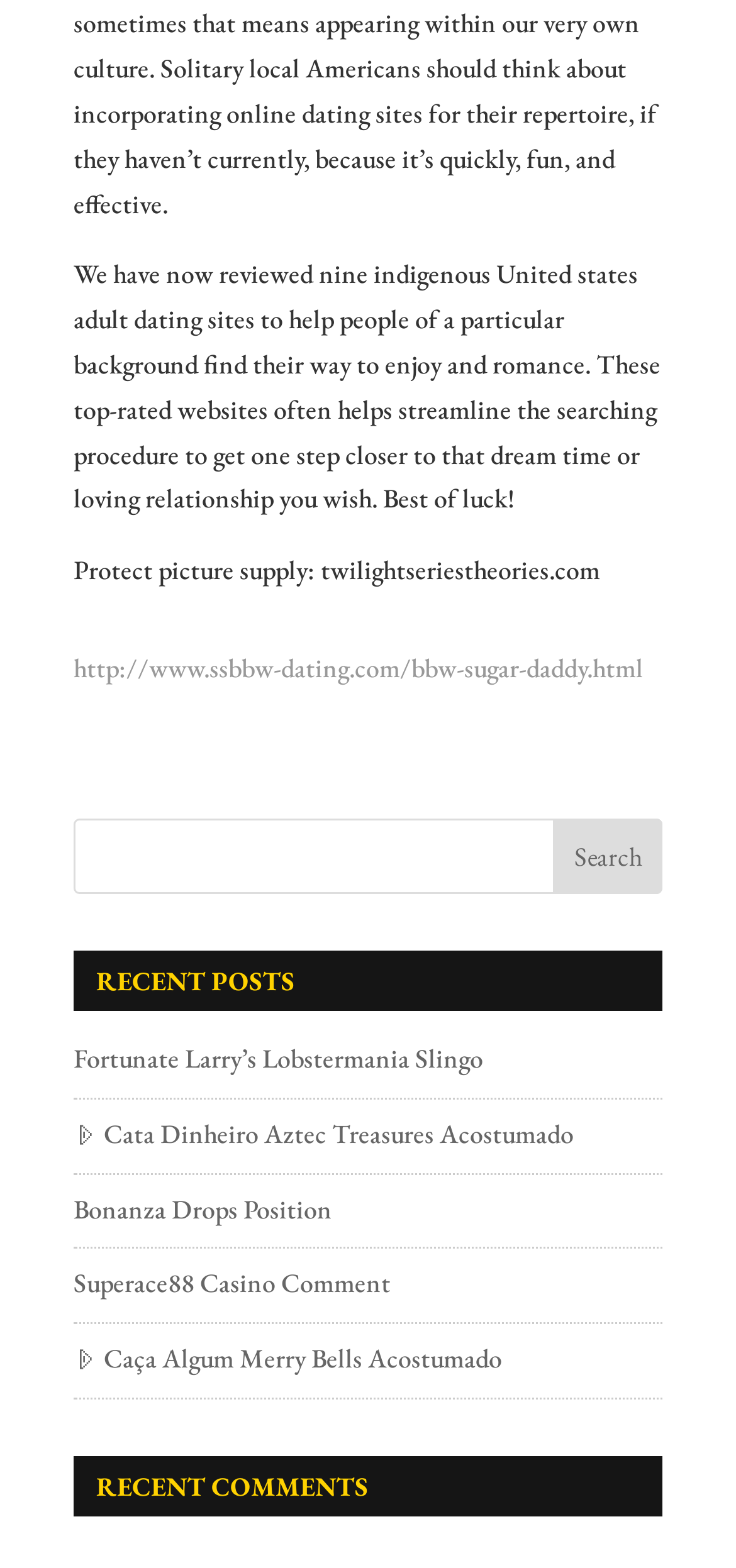Answer the question below in one word or phrase:
What is the function of the search bar?

Search dating sites